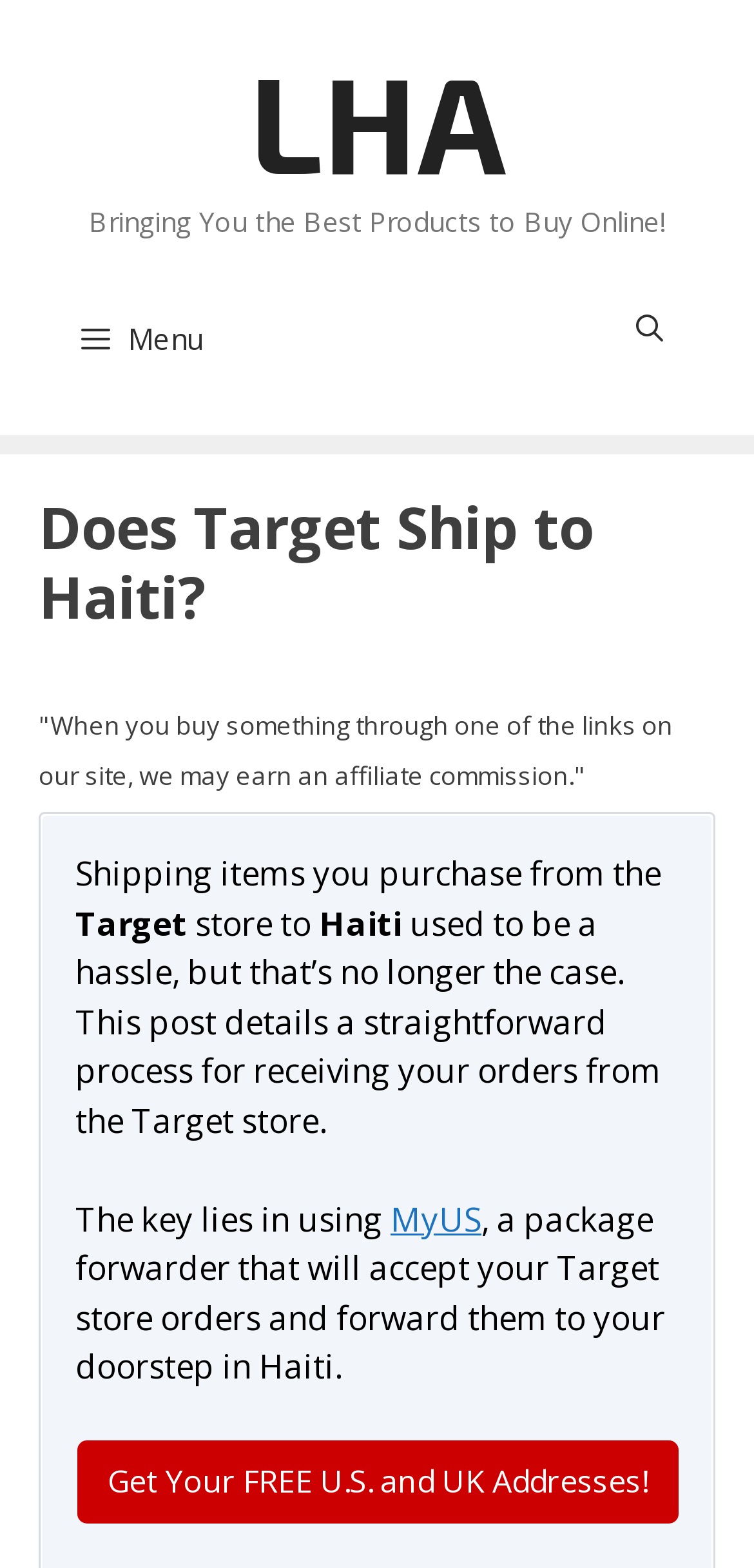From the details in the image, provide a thorough response to the question: What is the affiliate commission about?

The text mentions that when you buy something through one of the links on the site, the site may earn an affiliate commission, which suggests that the site earns a commission when users make purchases through the links provided.